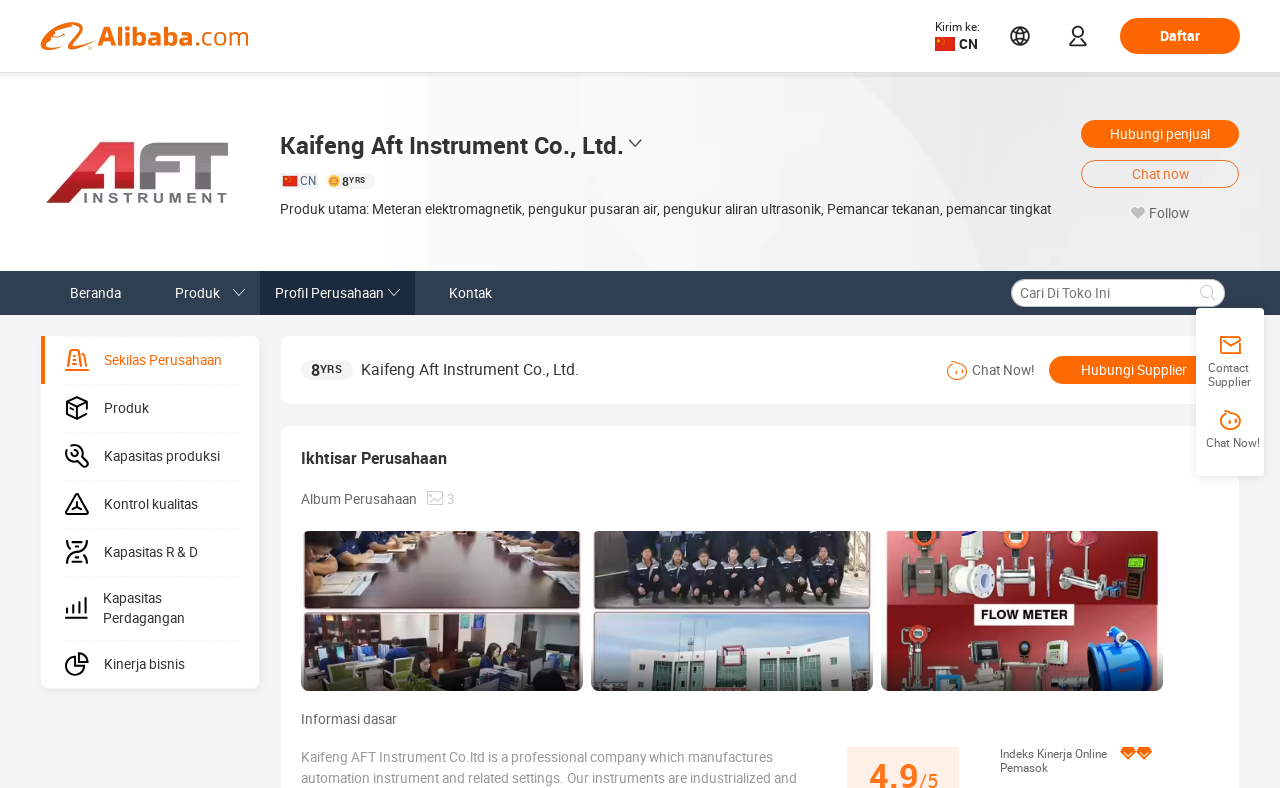How many years of experience does the company have?
Using the visual information, respond with a single word or phrase.

8 YRS